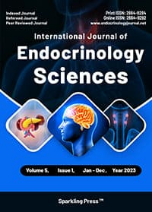Review the image closely and give a comprehensive answer to the question: What is the volume number of the journal?

The question asks about the volume number of the journal. I look at the image and find the essential details section, which displays the volume and issue number. The volume number is explicitly stated as Volume 5.